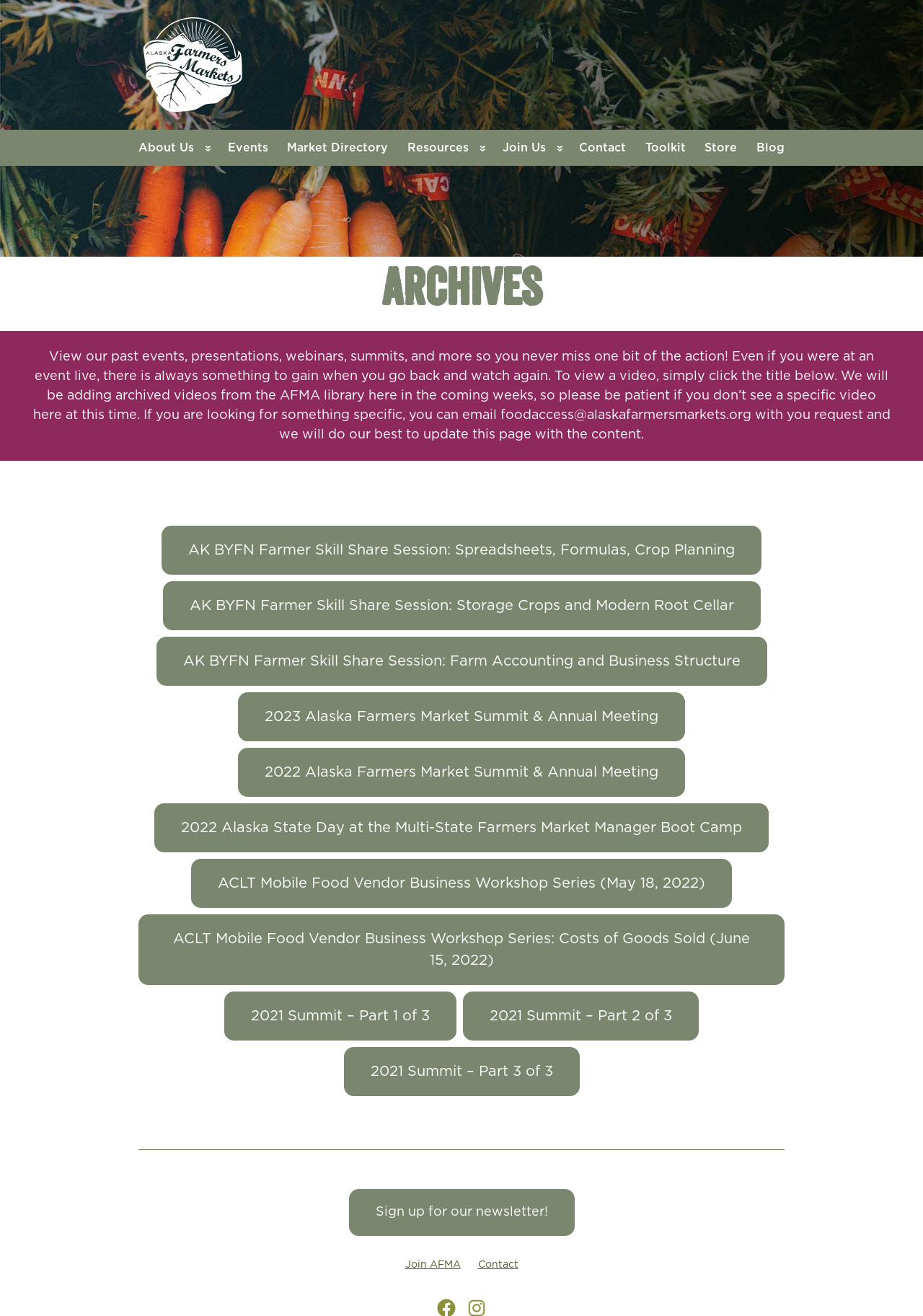Please look at the image and answer the question with a detailed explanation: What is the call-to-action at the bottom of the page?

The webpage has a separator at the bottom, followed by links to 'Sign up for our newsletter!' and 'Join AFMA', indicating that the call-to-action is to encourage users to engage with the Alaska Farmers Market Association by signing up for their newsletter or joining their organization.